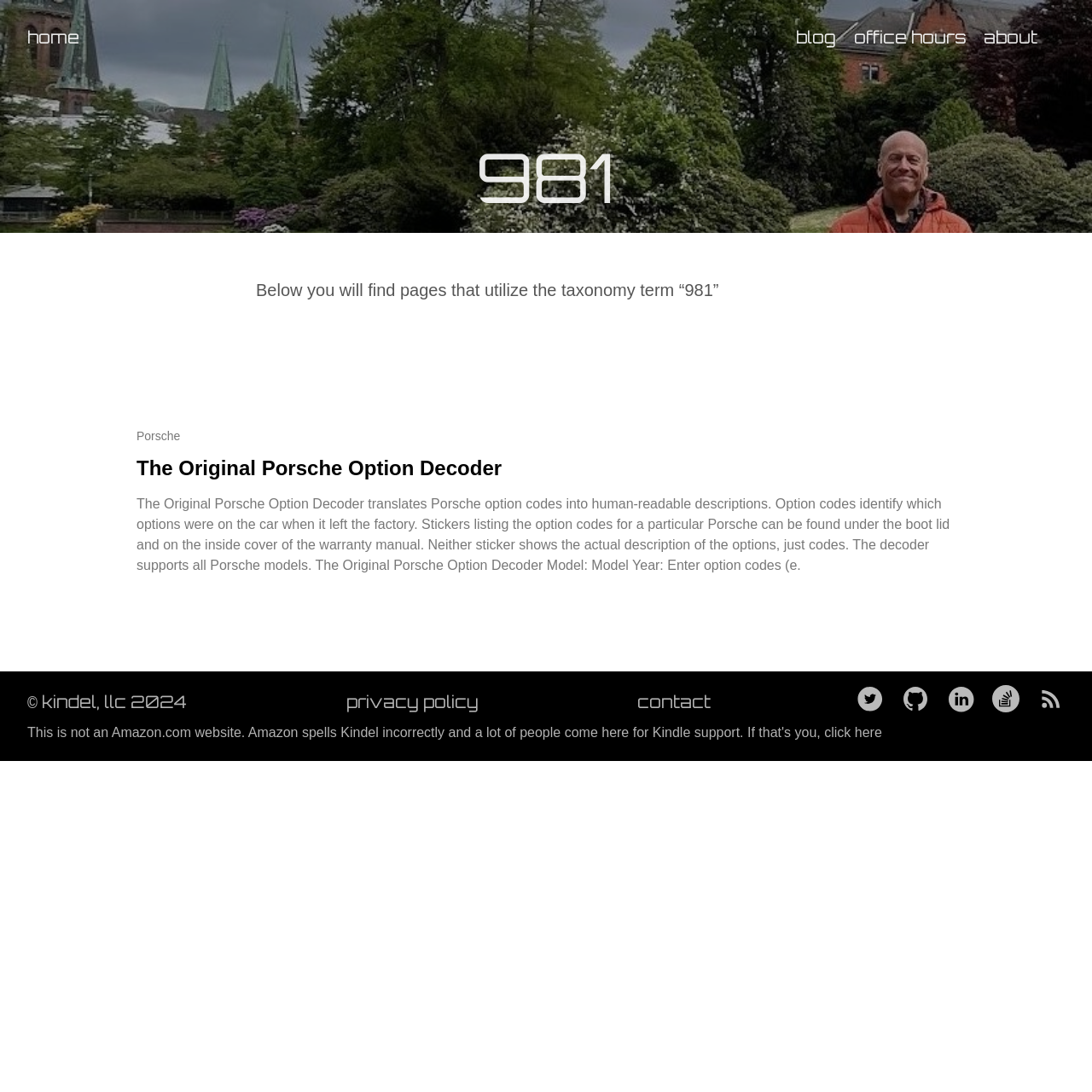Specify the bounding box coordinates of the region I need to click to perform the following instruction: "read about the original Porsche option decoder". The coordinates must be four float numbers in the range of 0 to 1, i.e., [left, top, right, bottom].

[0.125, 0.418, 0.875, 0.44]